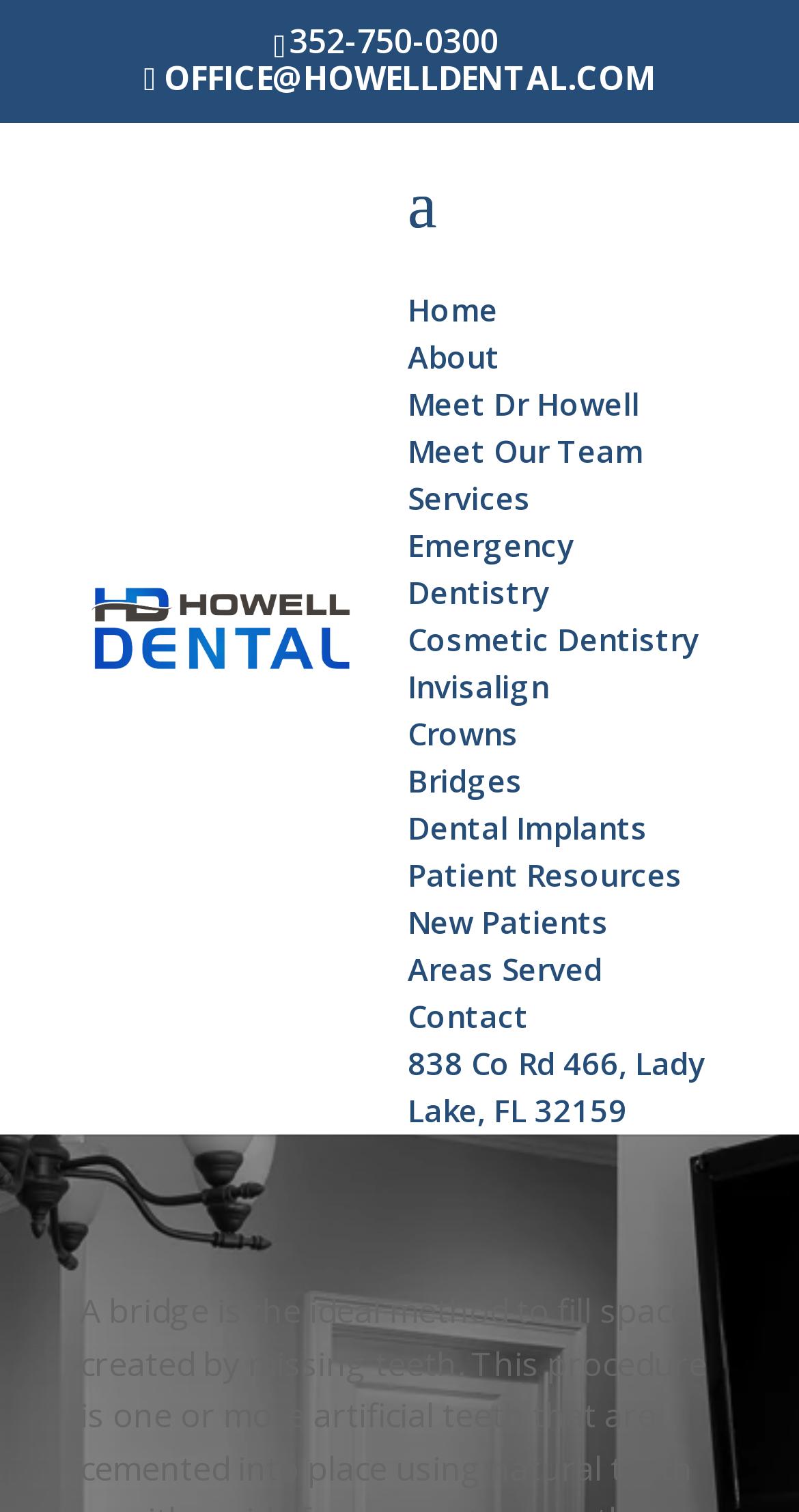Please identify the bounding box coordinates of the clickable area that will fulfill the following instruction: "Go to the home page". The coordinates should be in the format of four float numbers between 0 and 1, i.e., [left, top, right, bottom].

[0.51, 0.191, 0.623, 0.218]